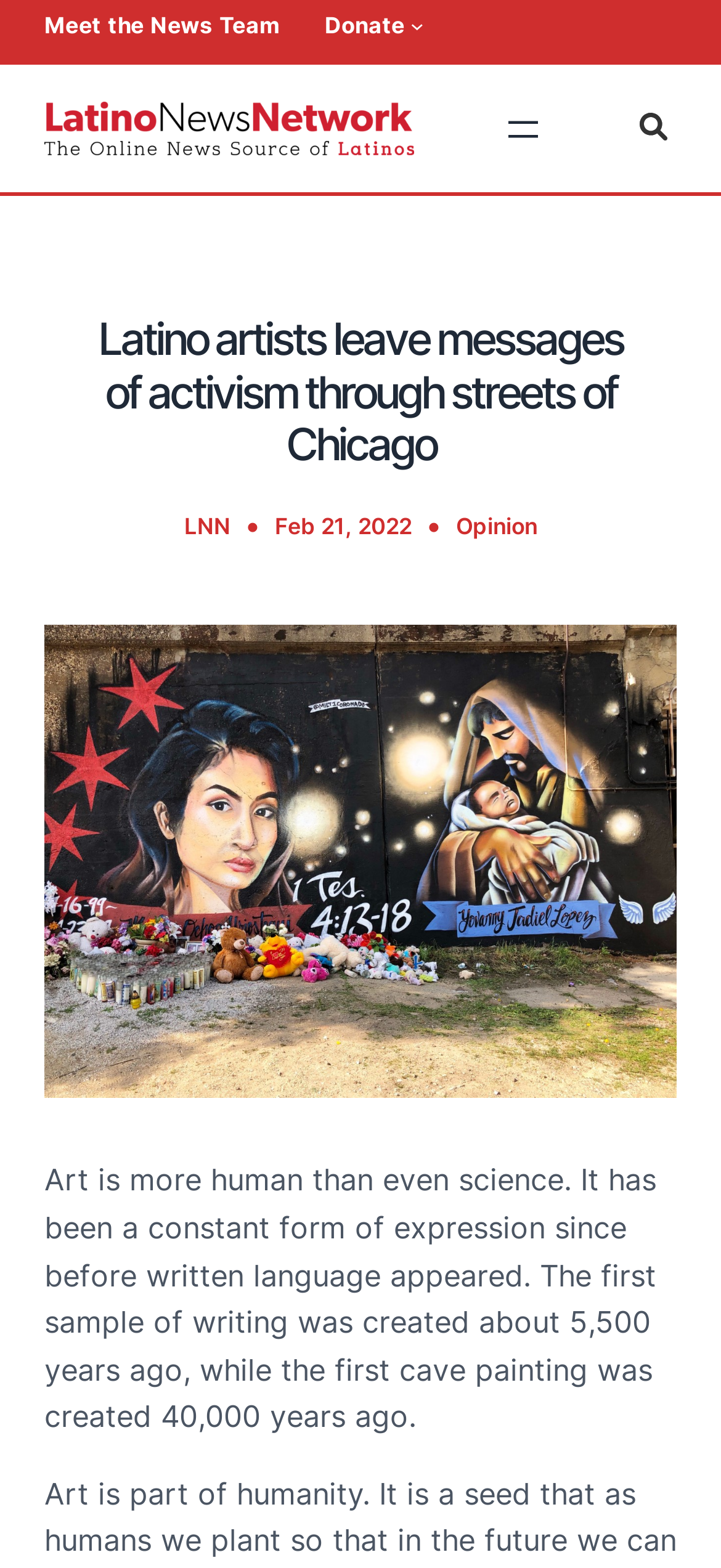What is the name of the network?
Using the image as a reference, give a one-word or short phrase answer.

Latino News Network